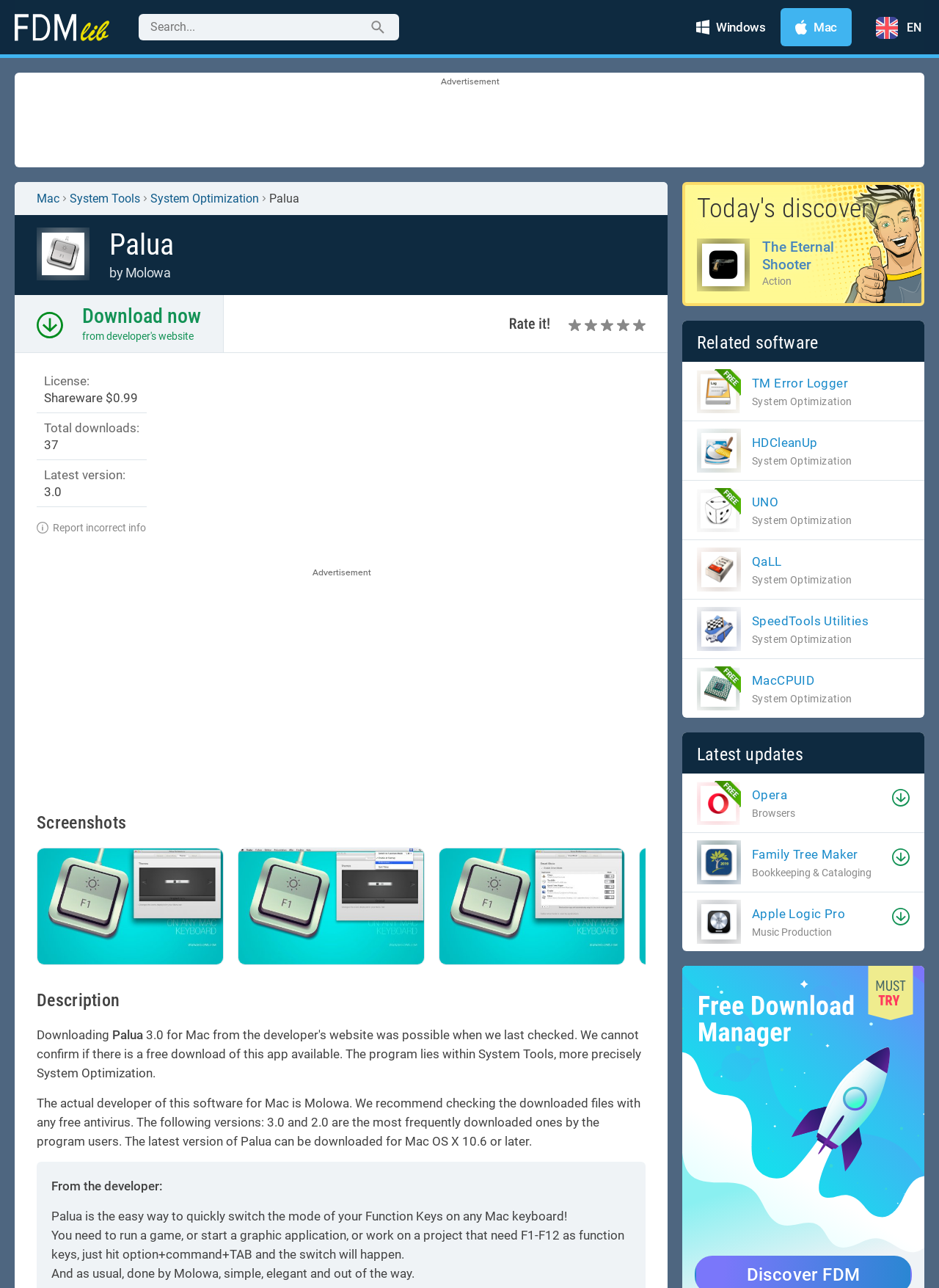What is the name of the software being downloaded?
Answer the question in a detailed and comprehensive manner.

Based on the webpage, the software being downloaded is Palua, which is mentioned in the heading 'Palua' and also in the description 'Downloading Palua'.